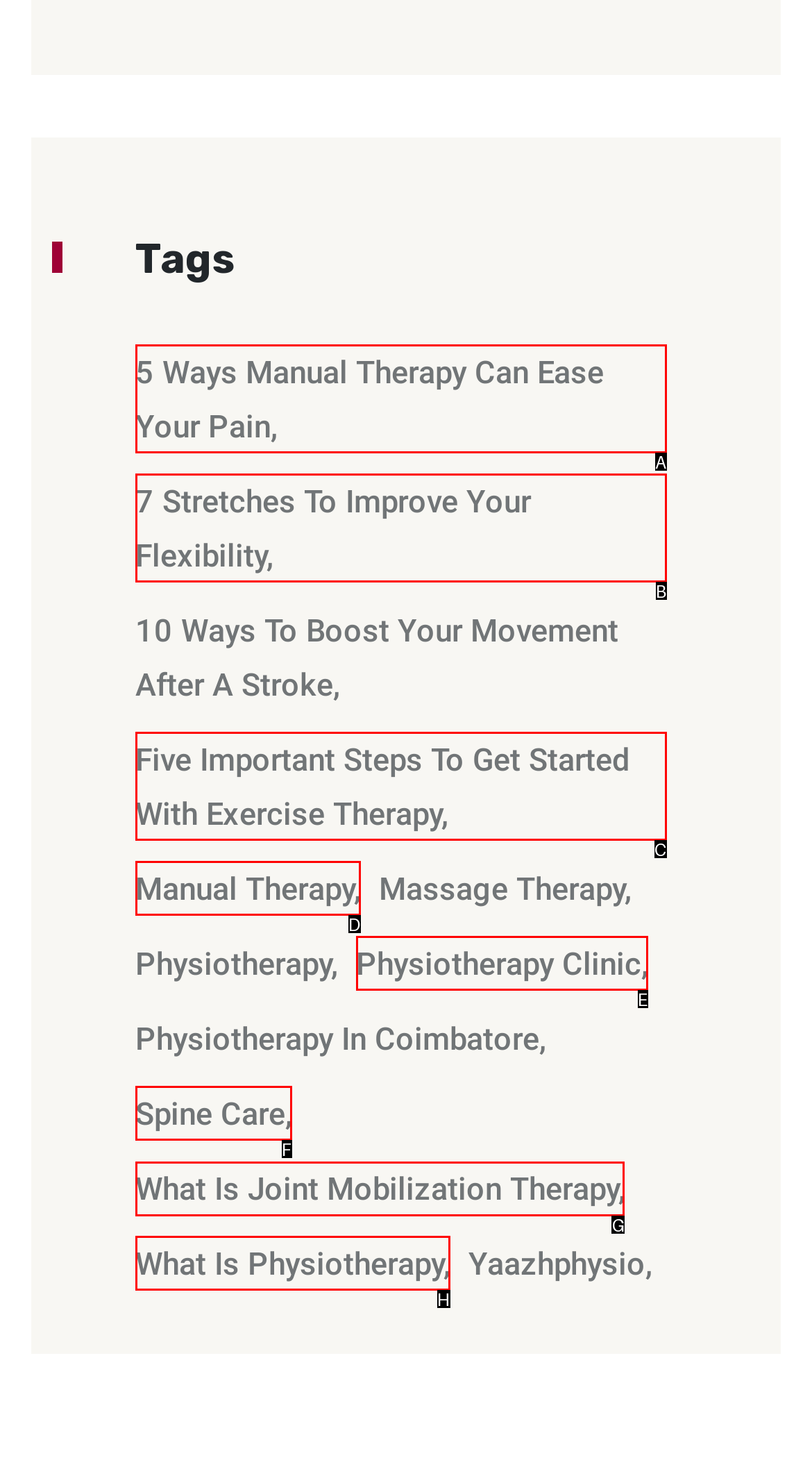From the given options, indicate the letter that corresponds to the action needed to complete this task: Learn about 'What is joint mobilization therapy'. Respond with only the letter.

G